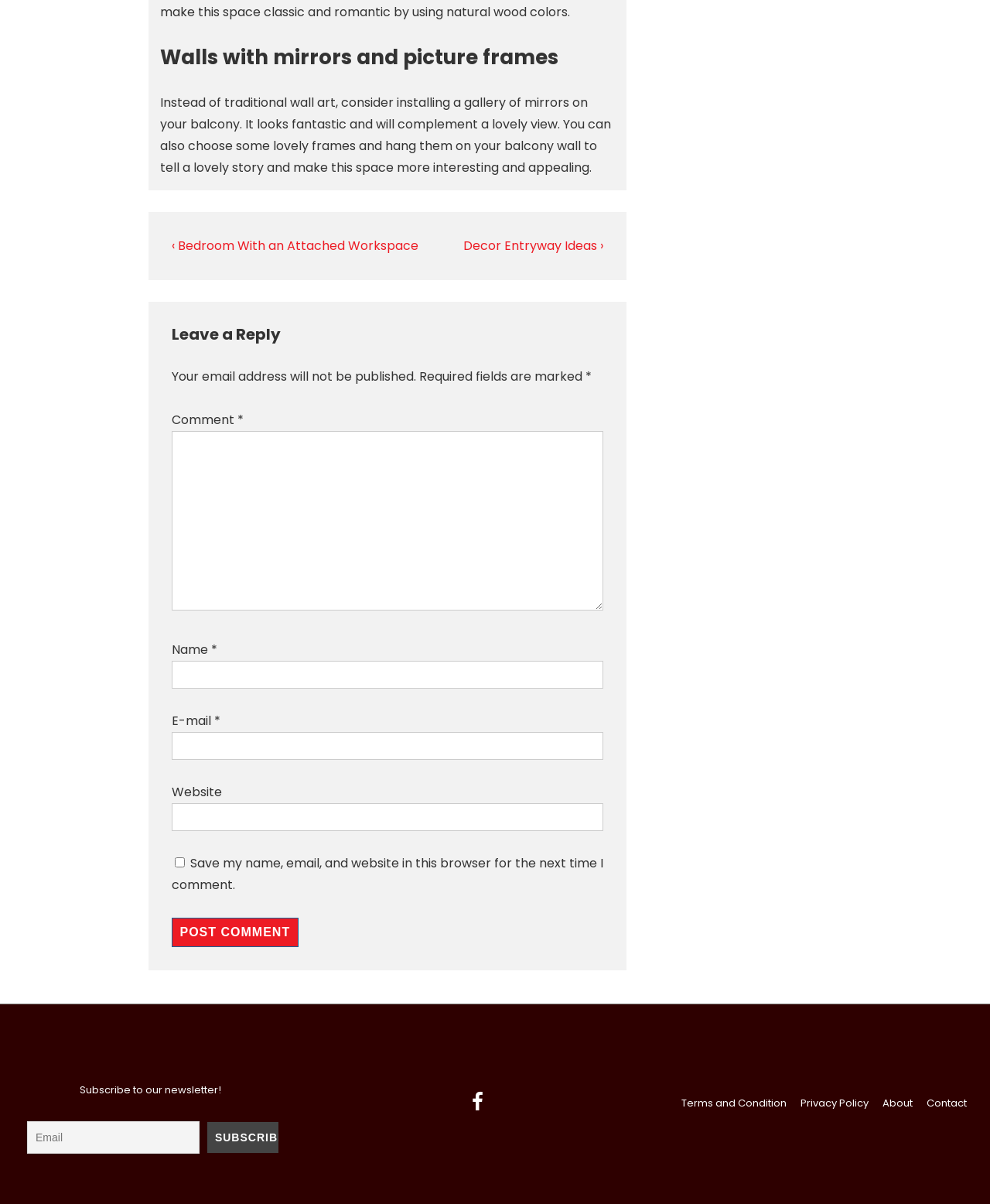What is the purpose of the button at the bottom of the comment section?
Provide a well-explained and detailed answer to the question.

I inferred the purpose of the button by looking at its location at the bottom of the comment section and the text 'POST COMMENT' on the button, indicating that it is used to submit a comment.